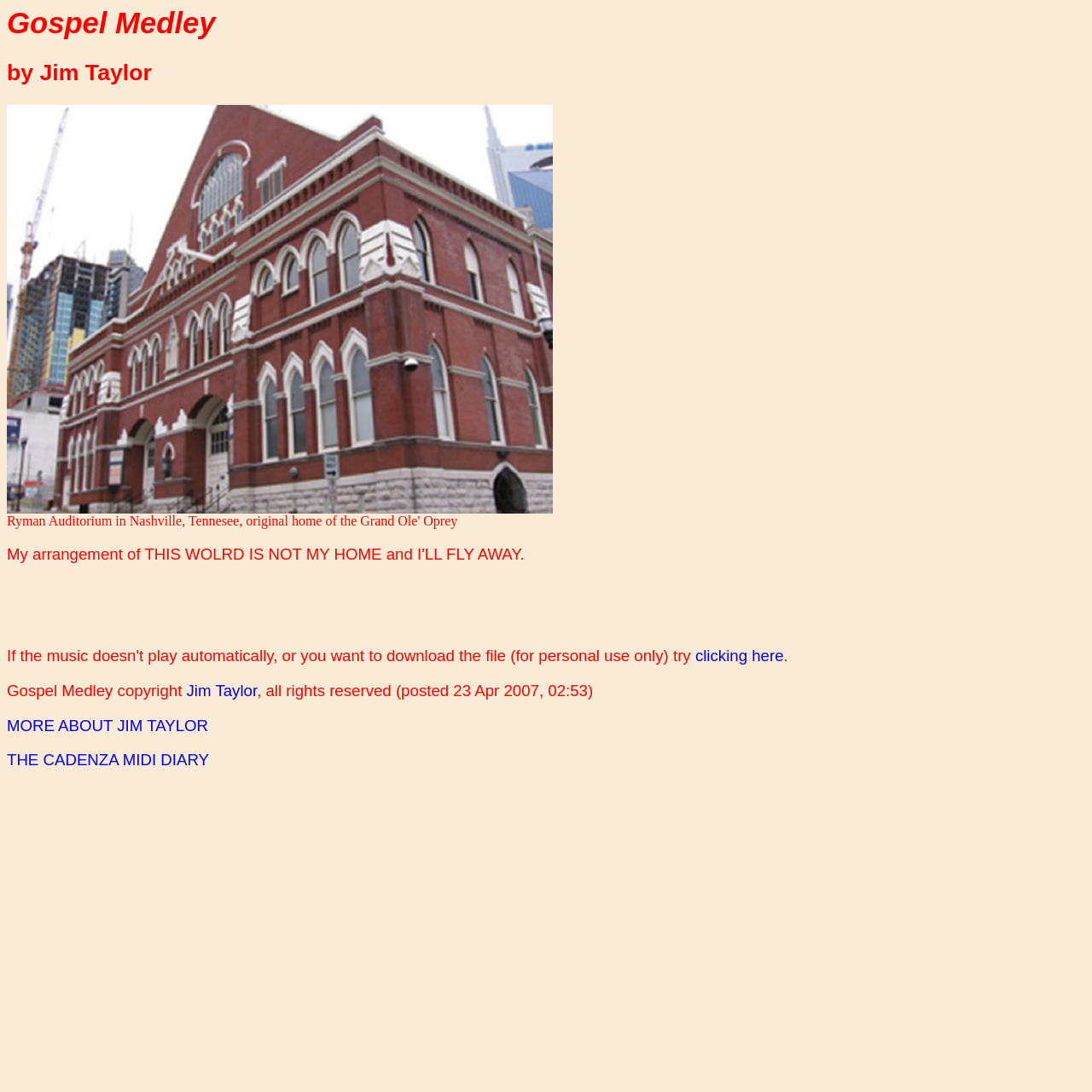Is there a related MIDI diary?
Using the image, respond with a single word or phrase.

Yes